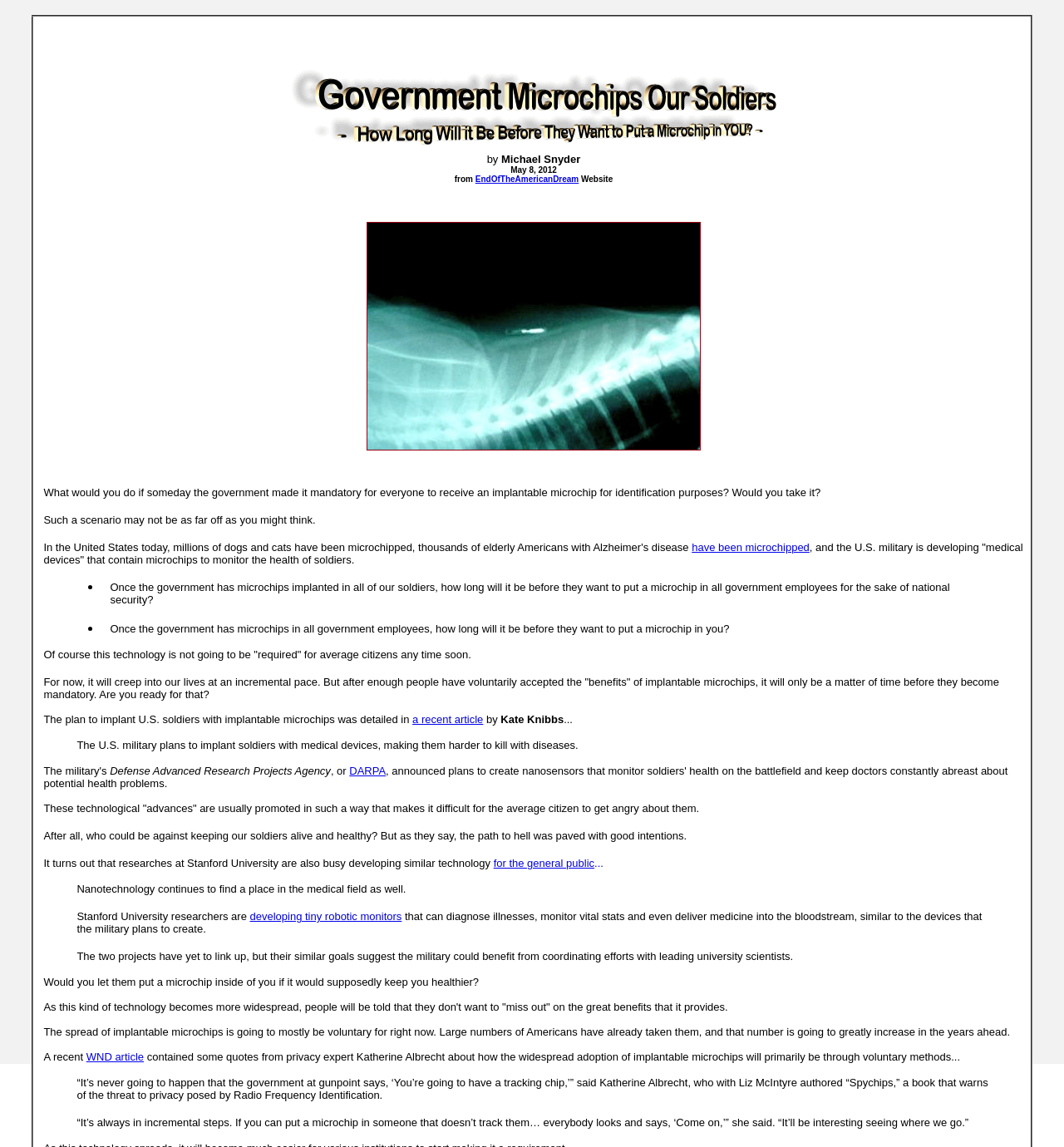Identify the bounding box coordinates of the section that should be clicked to achieve the task described: "Read the quote from Katherine Albrecht".

[0.072, 0.938, 0.929, 0.96]